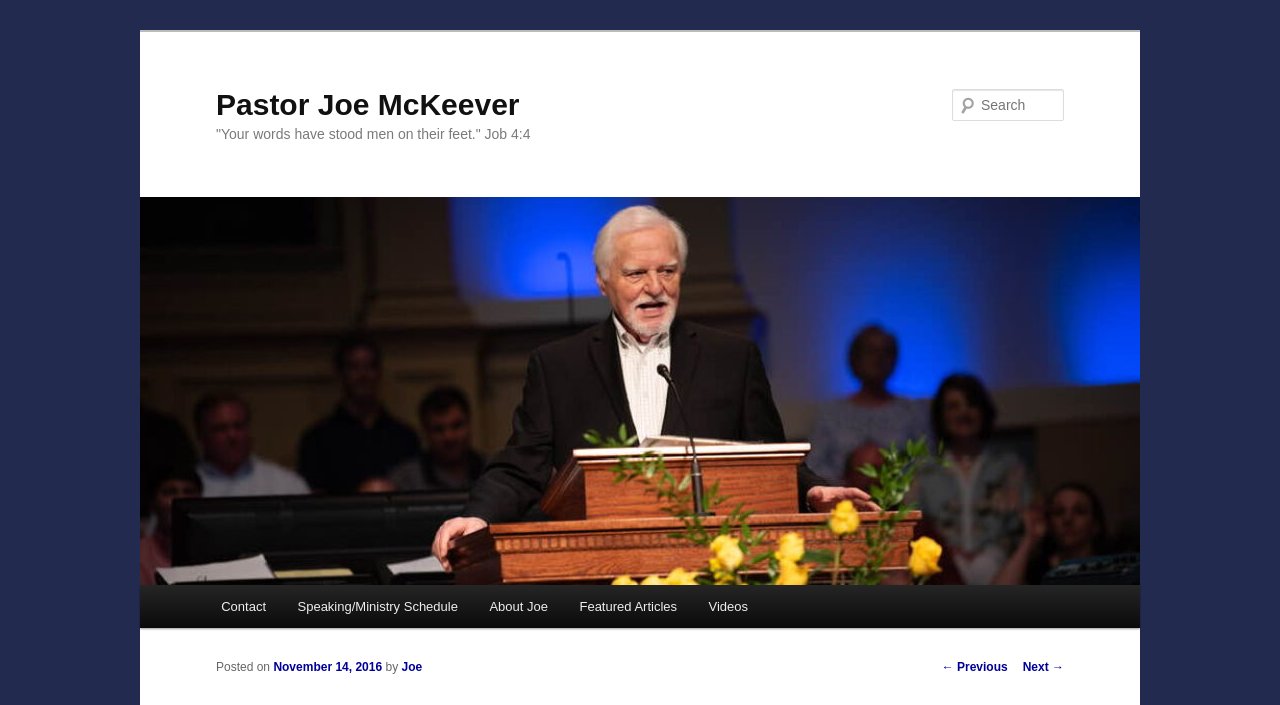Identify and extract the heading text of the webpage.

Pastor Joe McKeever